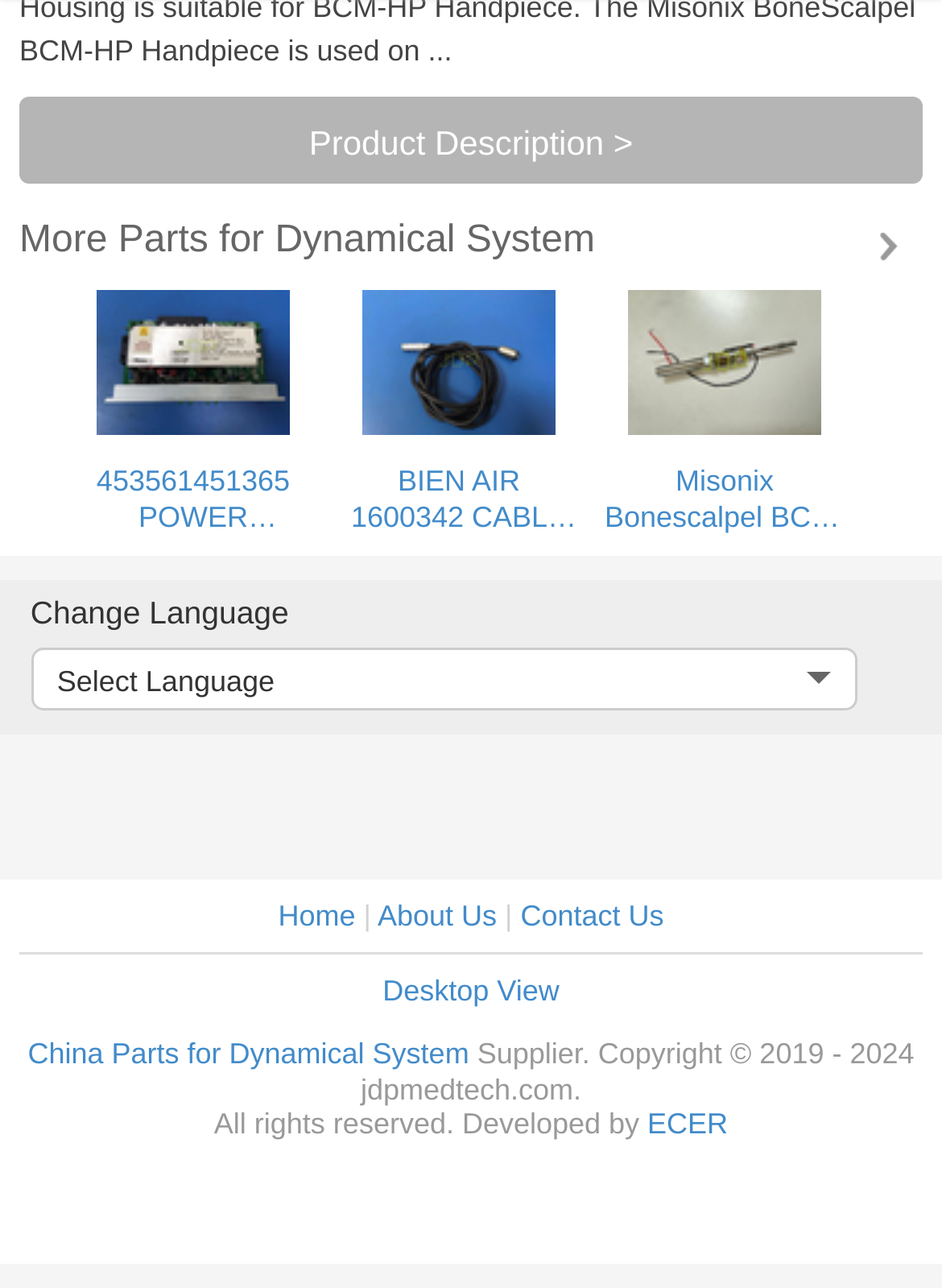Locate the bounding box coordinates of the region to be clicked to comply with the following instruction: "Explore more parts for dynamical system". The coordinates must be four float numbers between 0 and 1, in the form [left, top, right, bottom].

[0.021, 0.153, 0.979, 0.215]